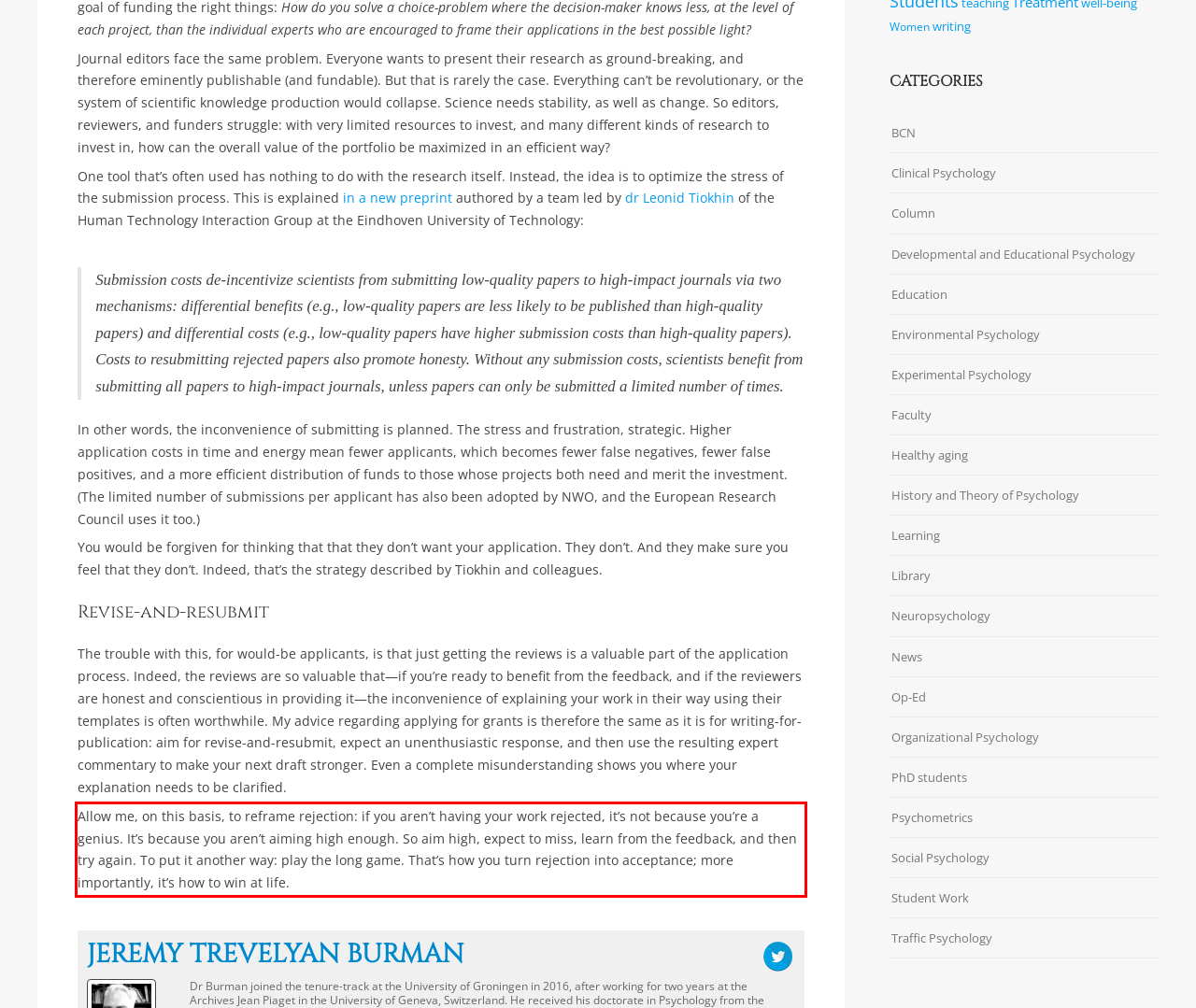Analyze the screenshot of the webpage that features a red bounding box and recognize the text content enclosed within this red bounding box.

Allow me, on this basis, to reframe rejection: if you aren’t having your work rejected, it’s not because you’re a genius. It’s because you aren’t aiming high enough. So aim high, expect to miss, learn from the feedback, and then try again. To put it another way: play the long game. That’s how you turn rejection into acceptance; more importantly, it’s how to win at life.